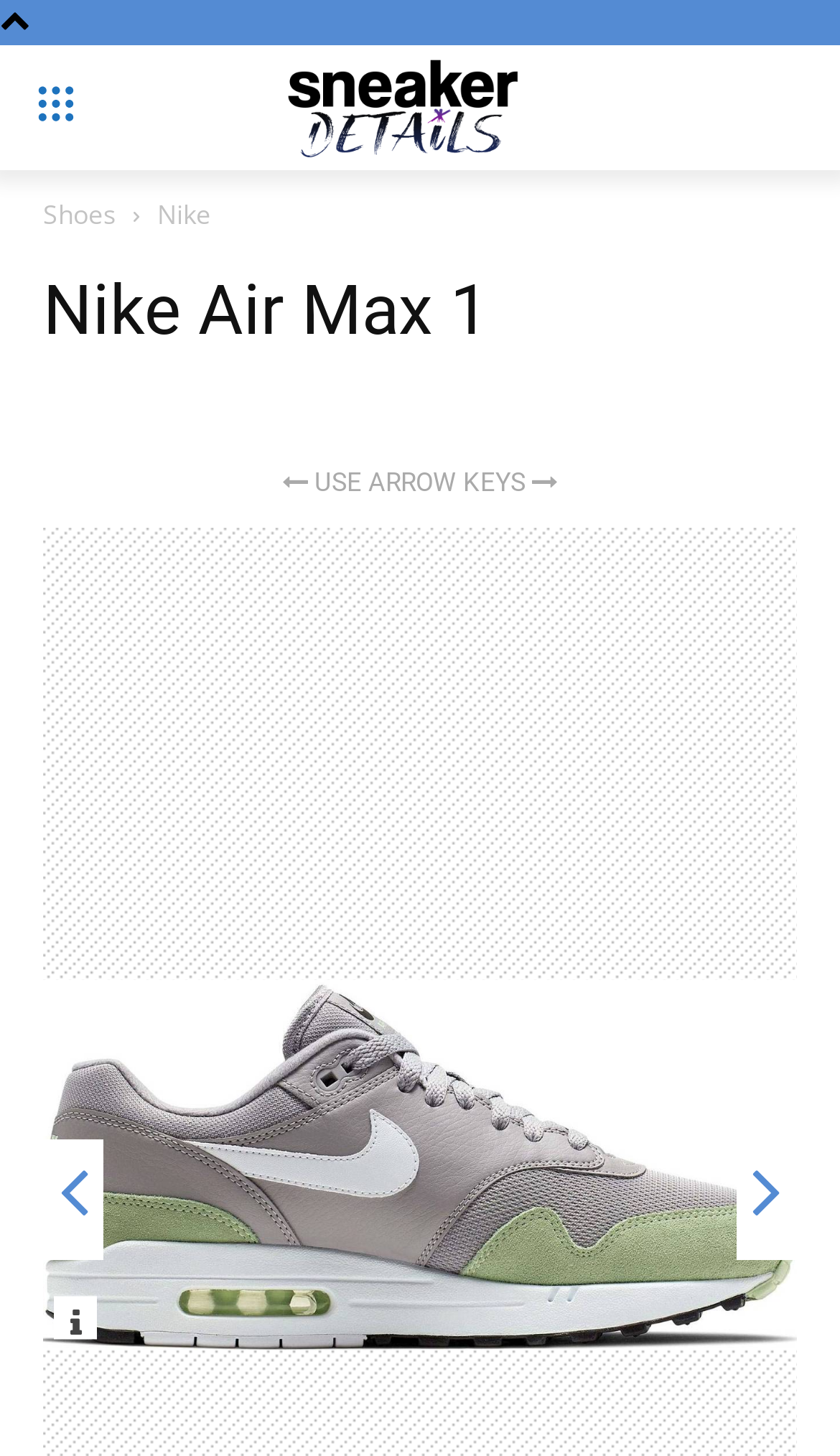What is the brand of shoes reviewed on this webpage?
Using the image, answer in one word or phrase.

Nike